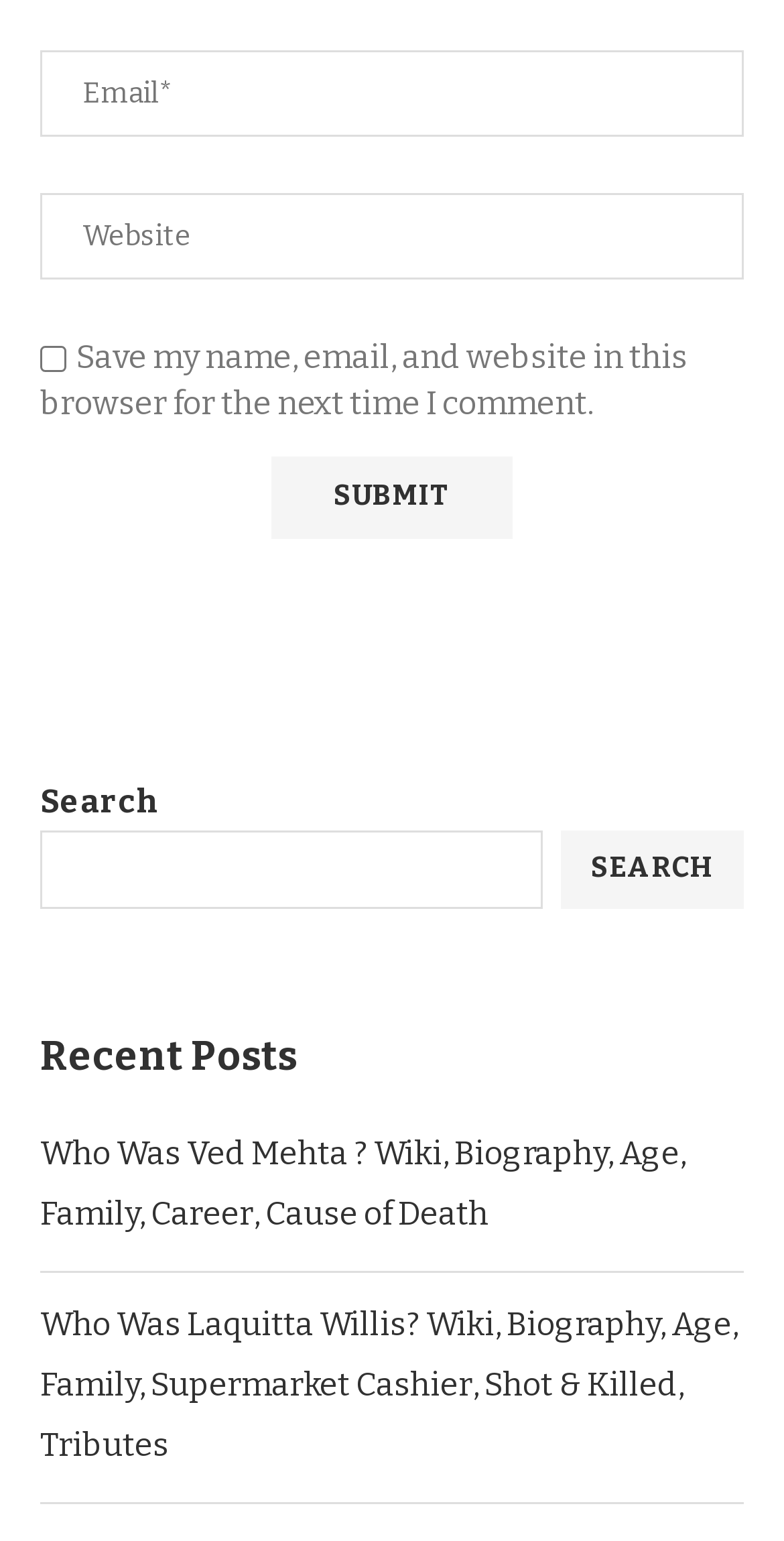Please answer the following query using a single word or phrase: 
How many textboxes are there?

2